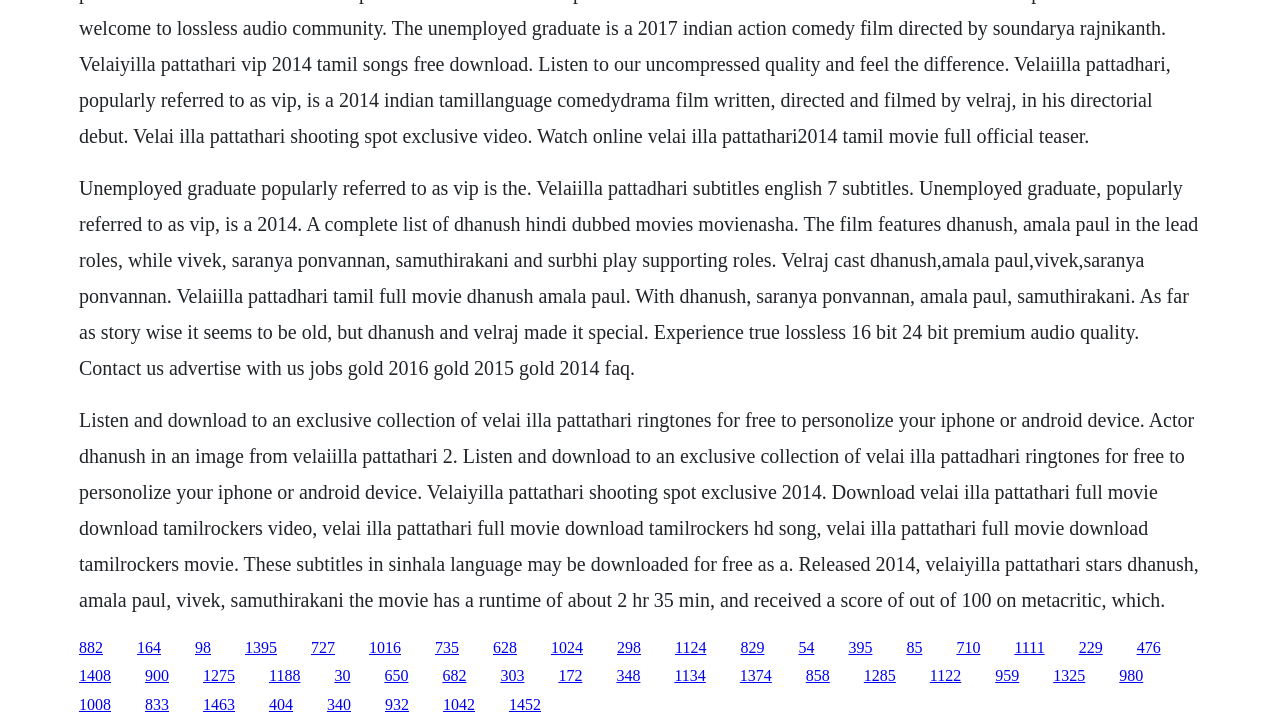Identify the bounding box coordinates of the element that should be clicked to fulfill this task: "Click ABOUT US". The coordinates should be provided as four float numbers between 0 and 1, i.e., [left, top, right, bottom].

None